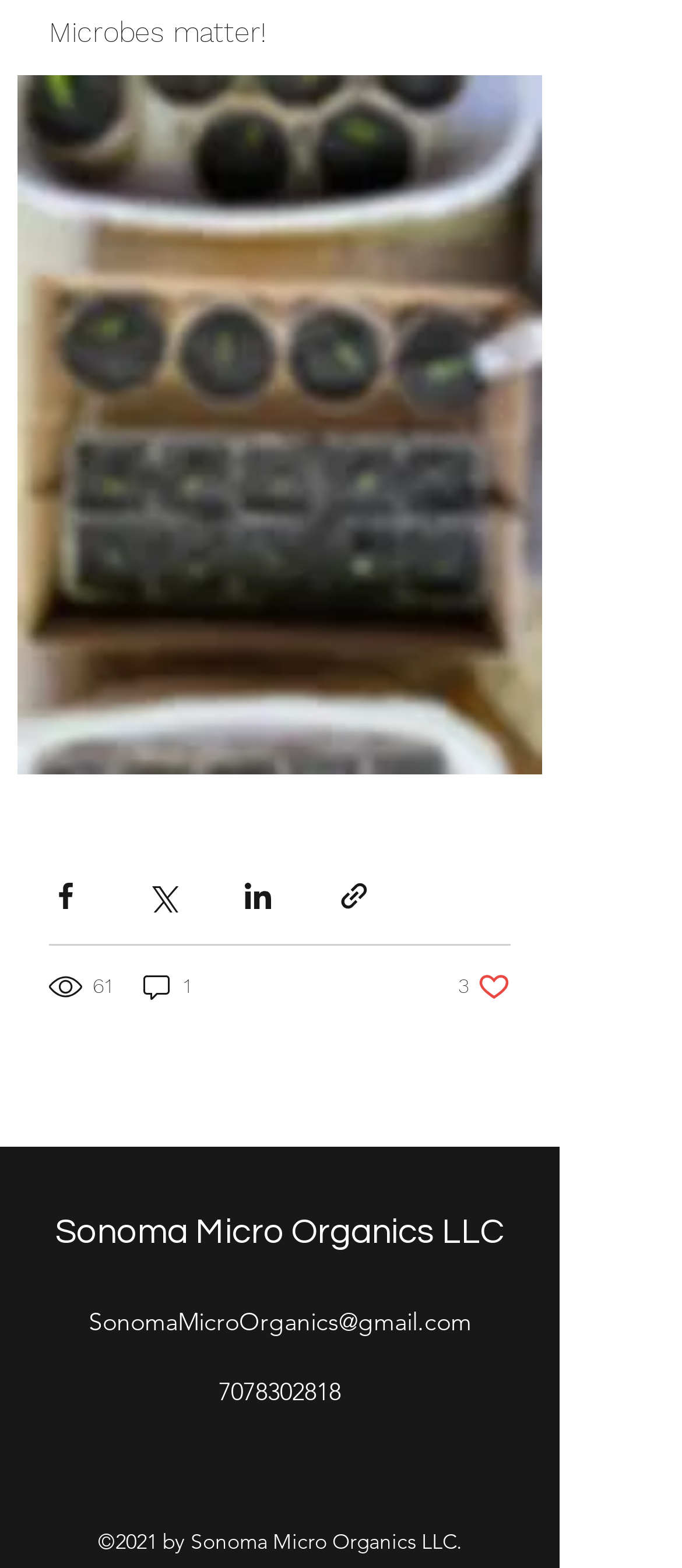Look at the image and answer the question in detail:
How many views does the post have?

The number of views is indicated by the generic element with ID 316, which contains the text '61 views'. This element is located below the sharing buttons.